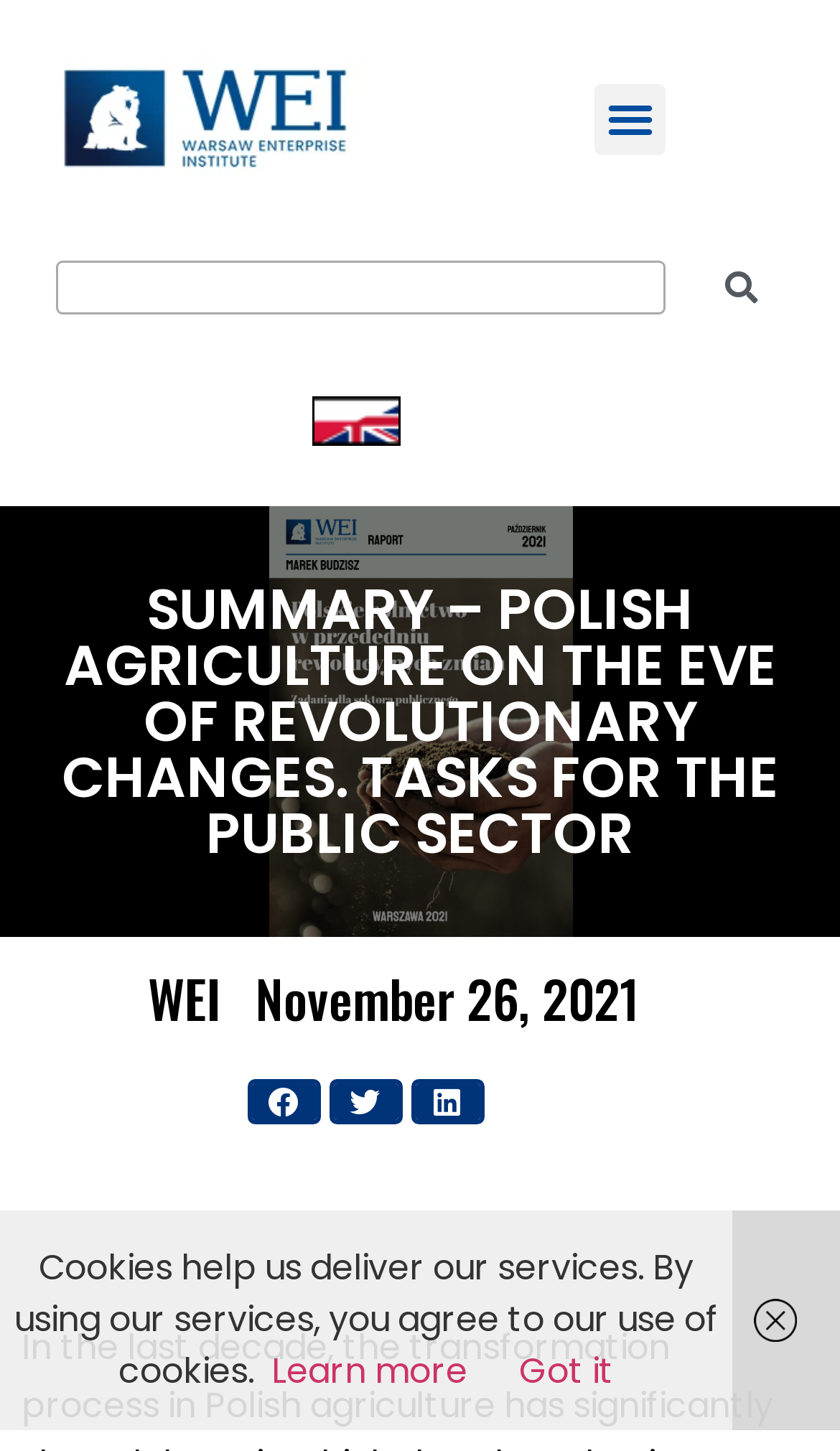Respond to the question below with a single word or phrase:
What is the date of the article?

November 26, 2021